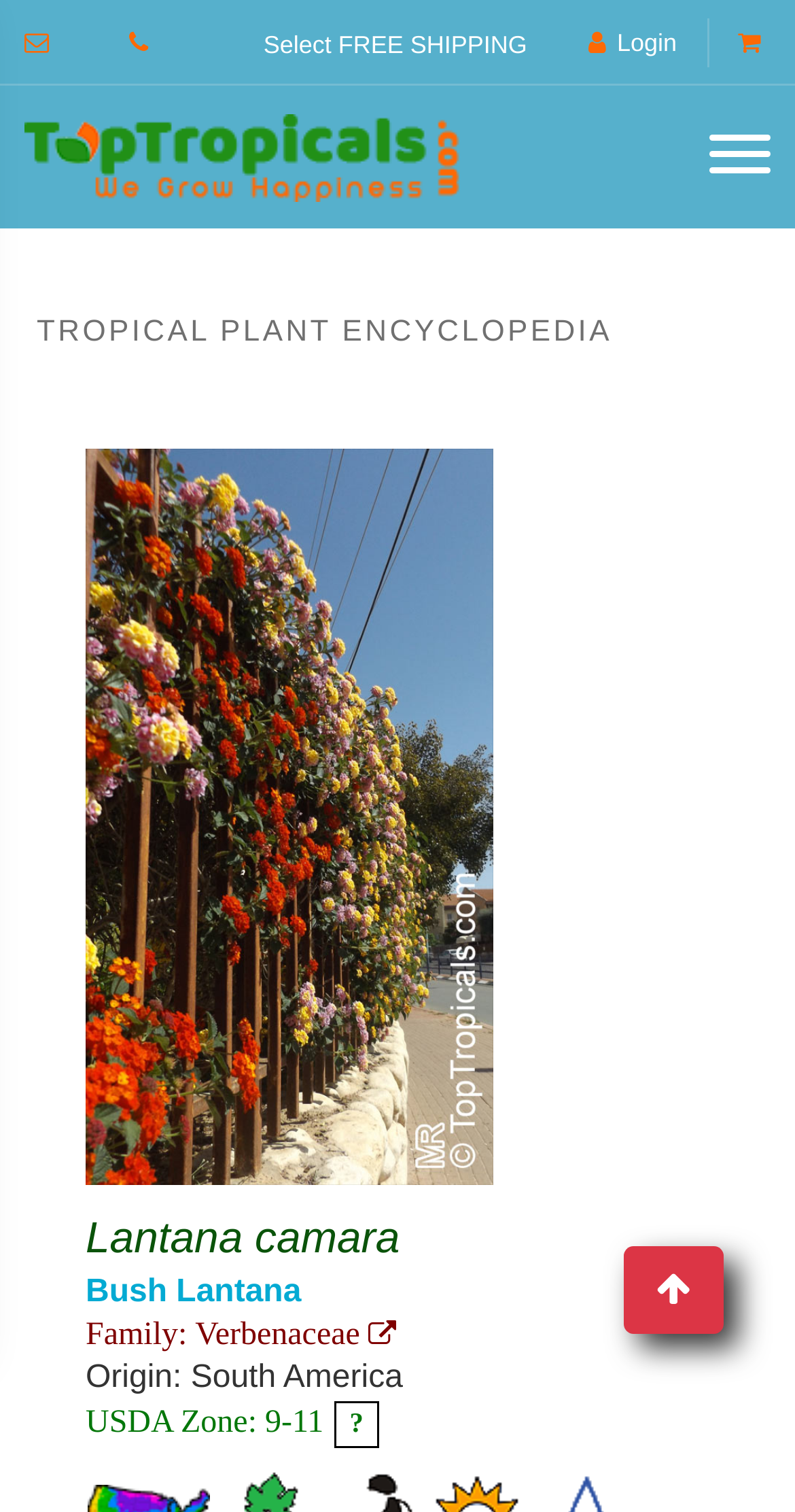Locate the bounding box coordinates of the area to click to fulfill this instruction: "View the plant details of Lantana camara". The bounding box should be presented as four float numbers between 0 and 1, in the order [left, top, right, bottom].

[0.108, 0.296, 0.621, 0.783]